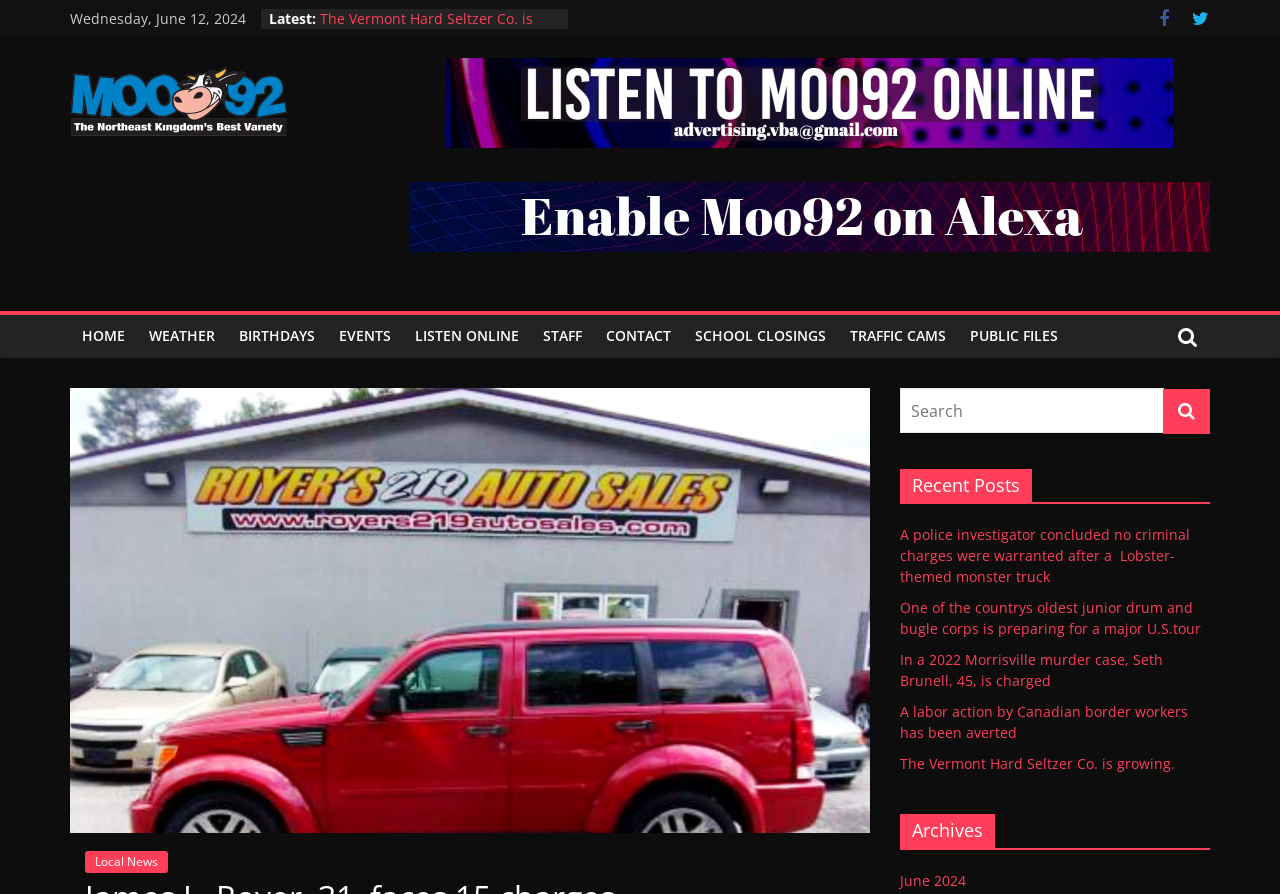Pinpoint the bounding box coordinates of the clickable element to carry out the following instruction: "Read the latest news."

[0.25, 0.037, 0.416, 0.081]